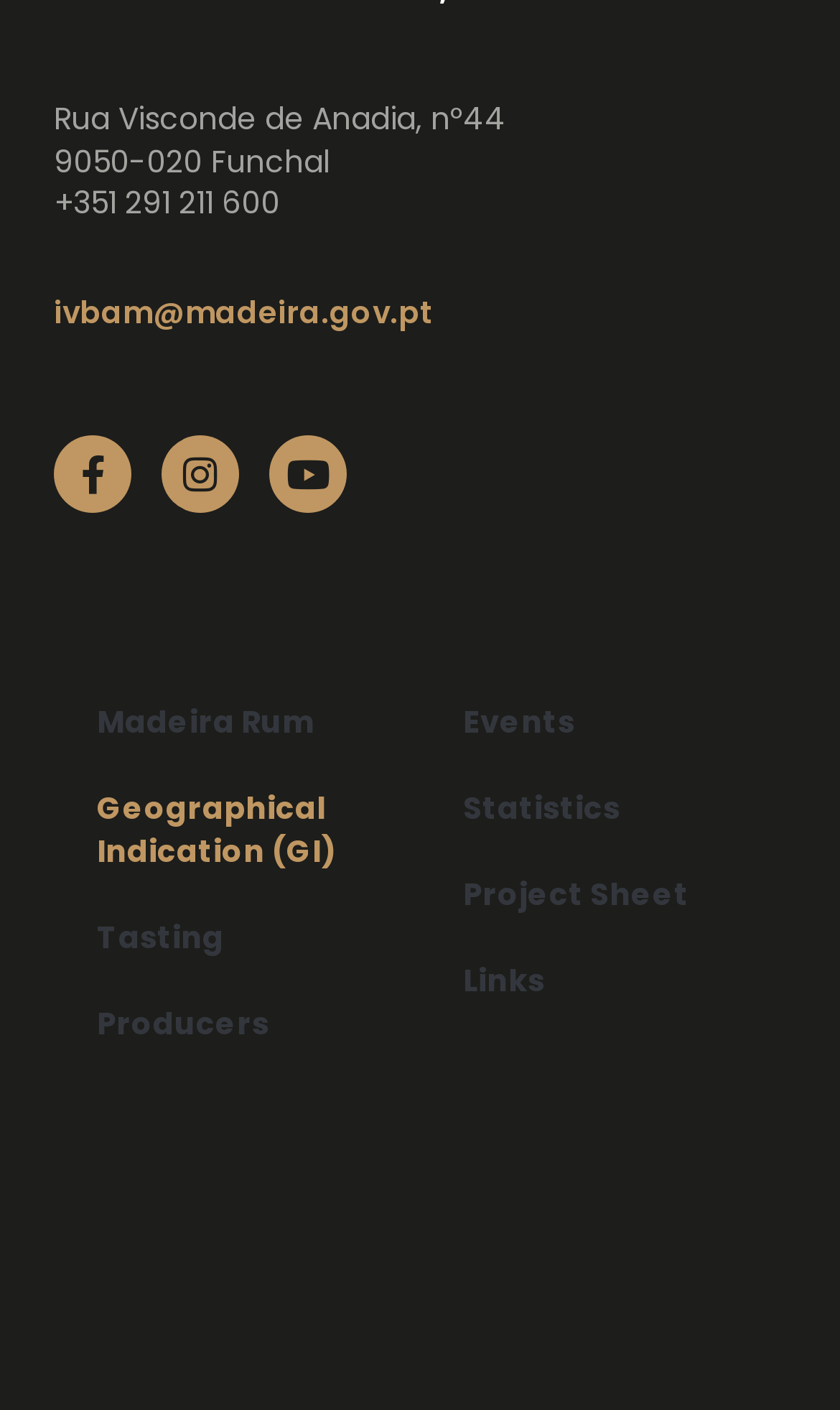Provide a brief response using a word or short phrase to this question:
How many social media links are there?

3